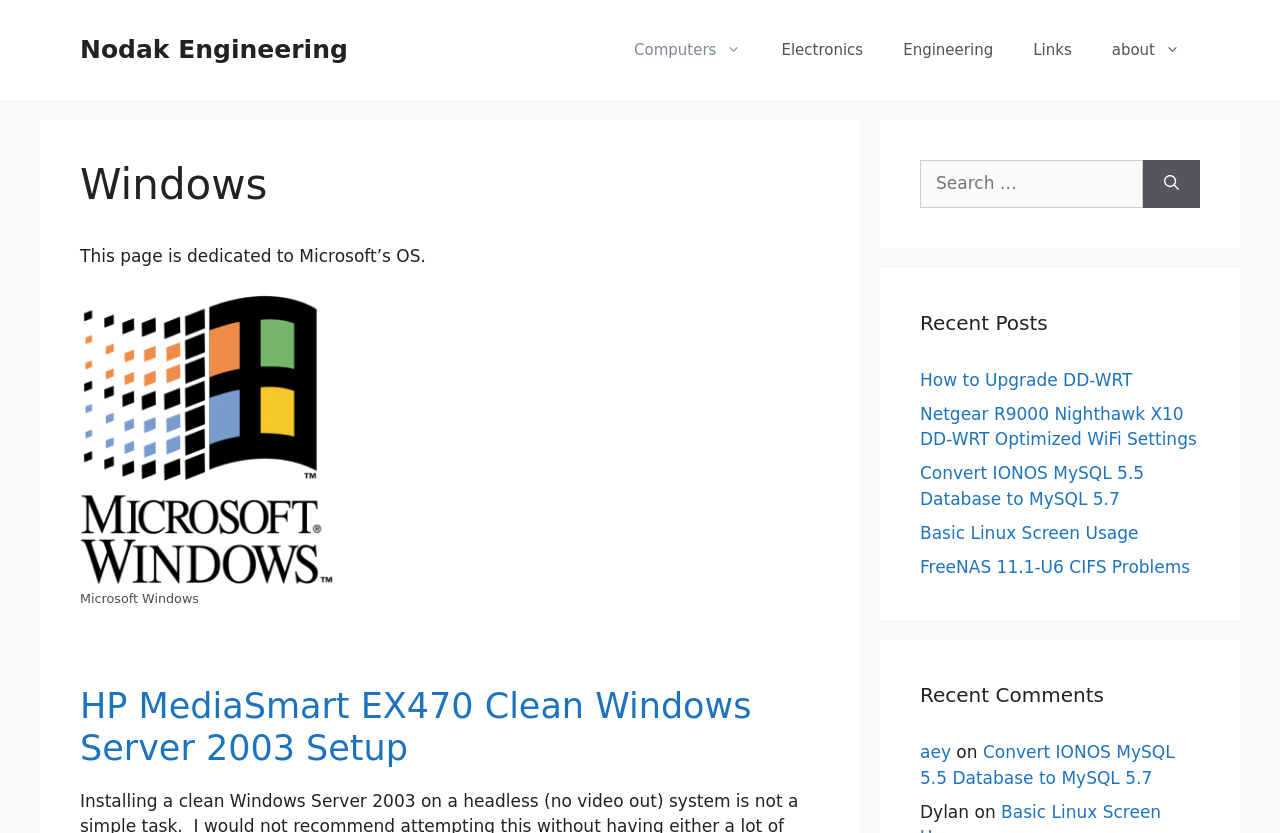From the webpage screenshot, identify the region described by Nodak Engineering. Provide the bounding box coordinates as (top-left x, top-left y, bottom-right x, bottom-right y), with each value being a floating point number between 0 and 1.

[0.062, 0.042, 0.272, 0.077]